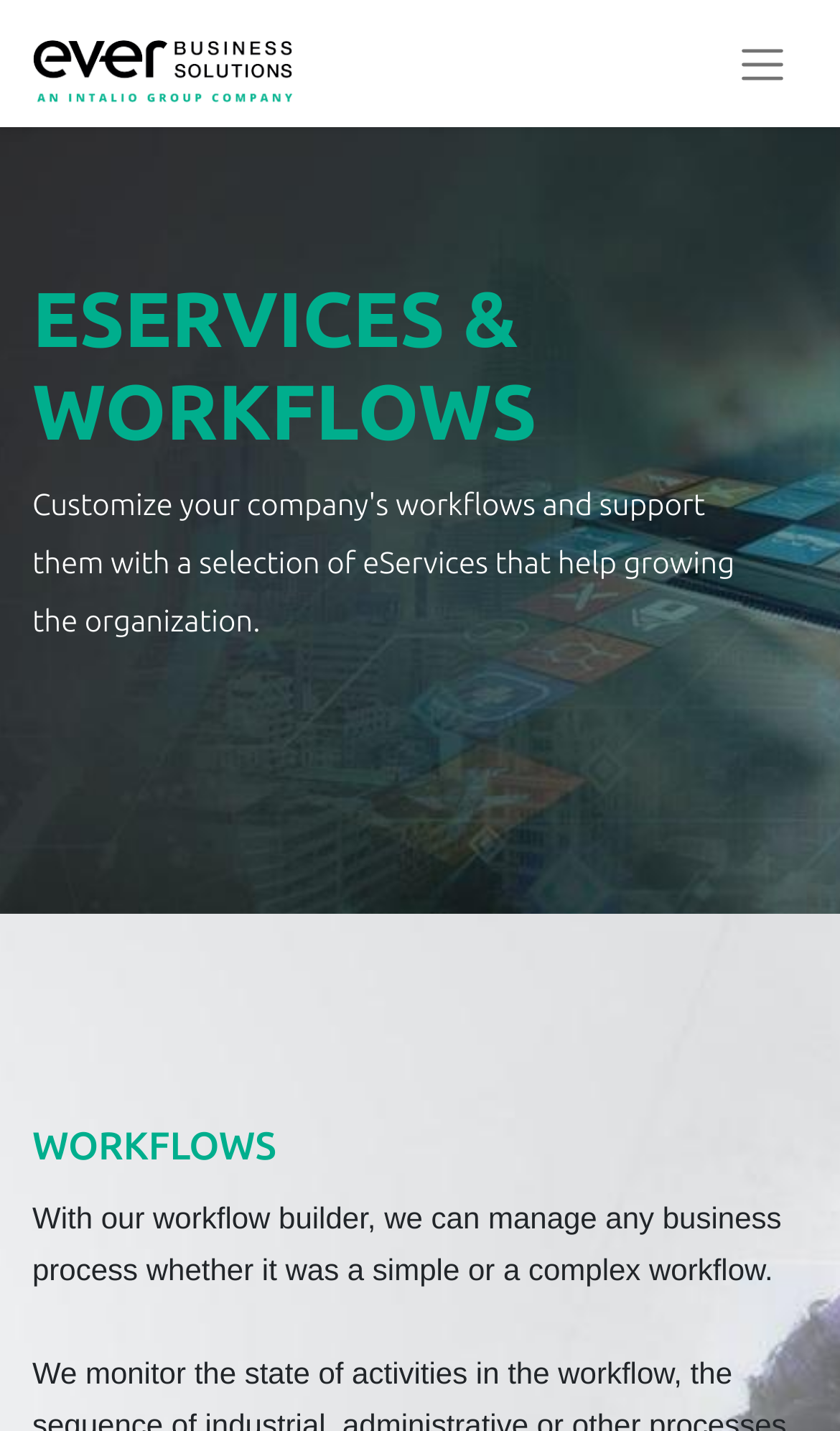Detail the webpage's structure and highlights in your description.

The webpage is about eServices and Workflows provided by Ever Business Solutions. At the top left corner, there is a navigation menu labeled "Mobile" which contains a logo of Ever Business Solutions, an image that serves as a link. To the right of the logo, there is a button to toggle the navigation menu. 

Below the navigation menu, there is a prominent heading "ESERVICES & WORKFLOWS" that spans across the top section of the page. Further down, there is another heading "WORKFLOWS" located near the bottom of the page. 

In between these two headings, there is a paragraph of text that describes the workflow builder, stating that it can manage any business process, whether simple or complex.